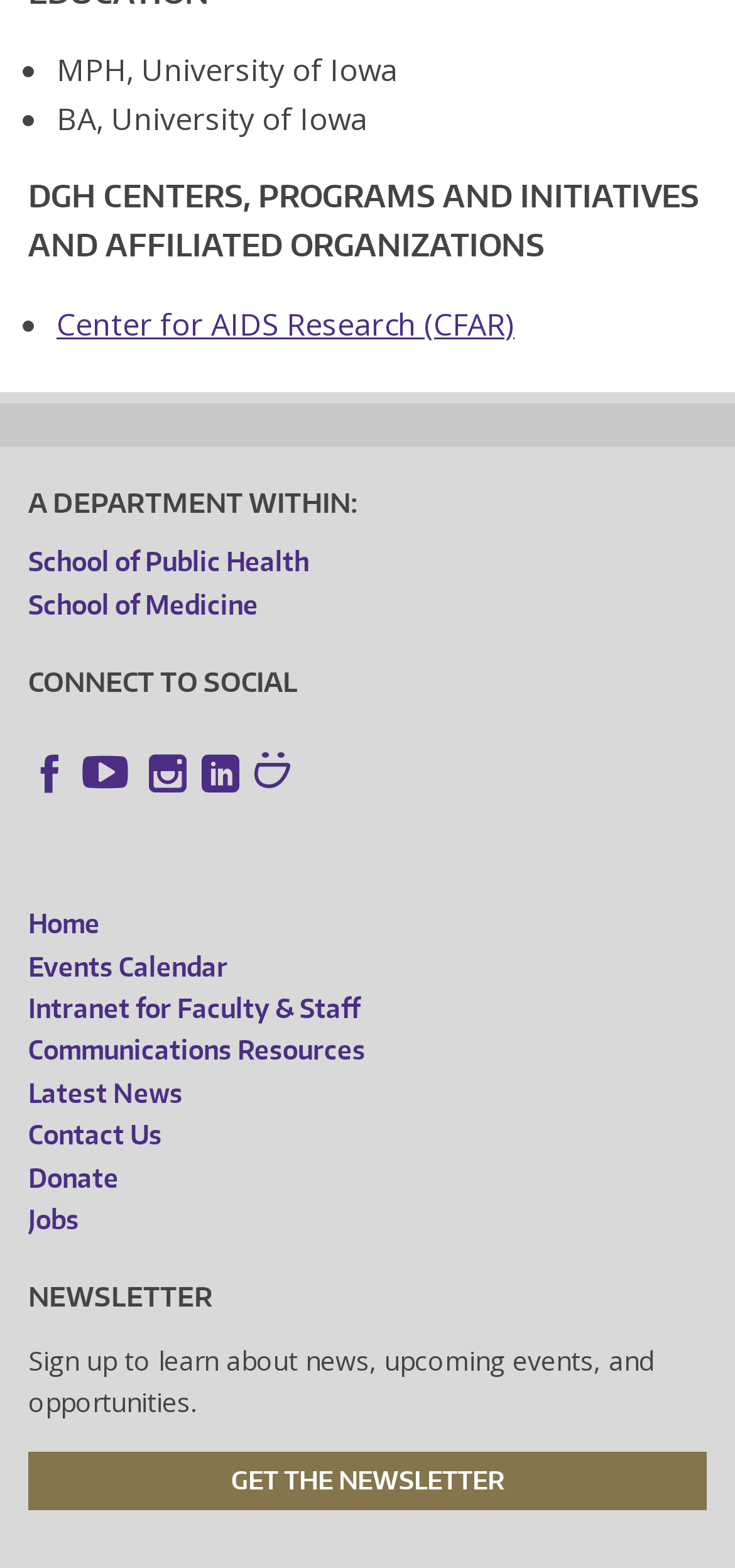Please identify the bounding box coordinates of the area that needs to be clicked to fulfill the following instruction: "Go to Home."

[0.038, 0.579, 0.136, 0.599]